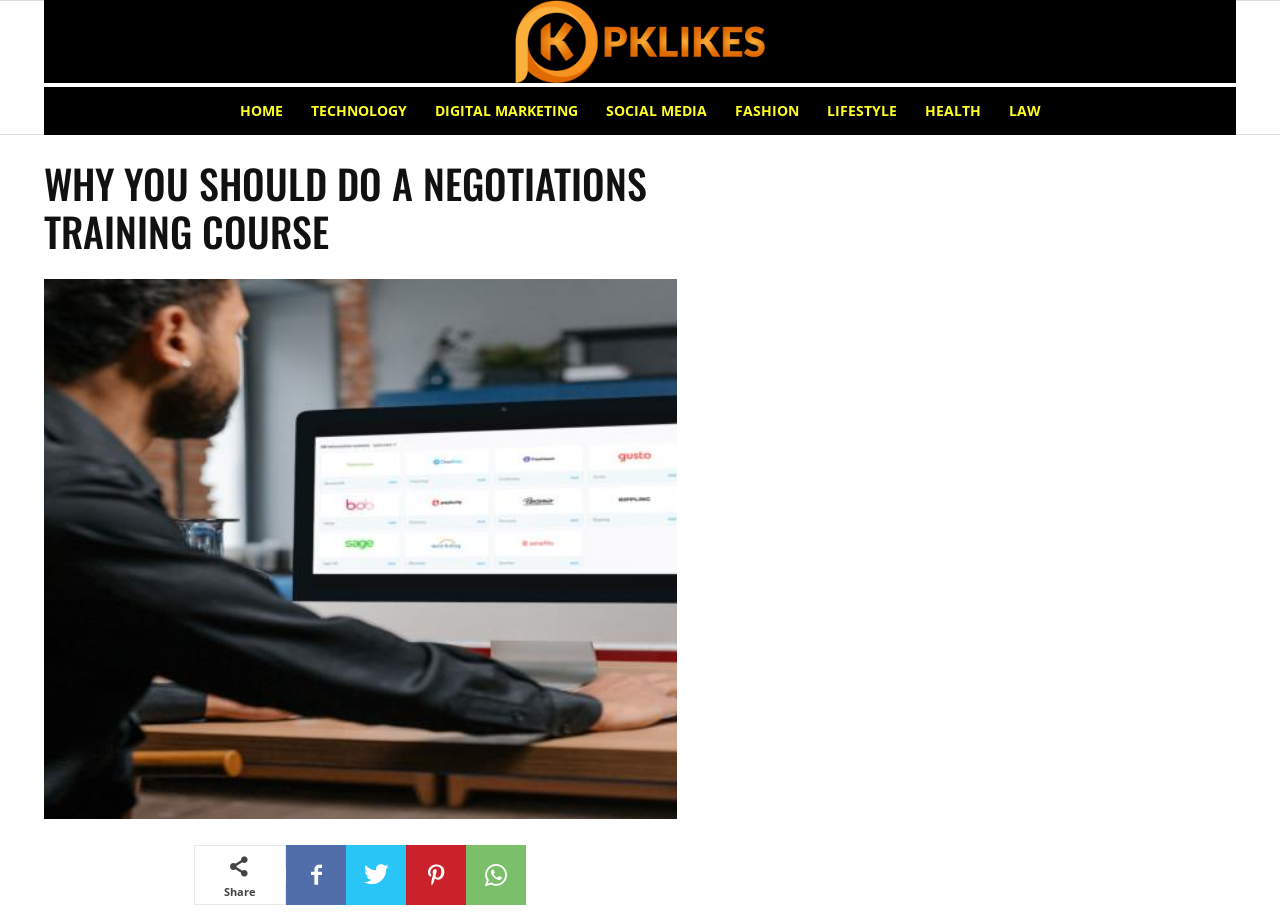Indicate the bounding box coordinates of the clickable region to achieve the following instruction: "Click on the Logo link."

[0.034, 0.0, 0.966, 0.091]